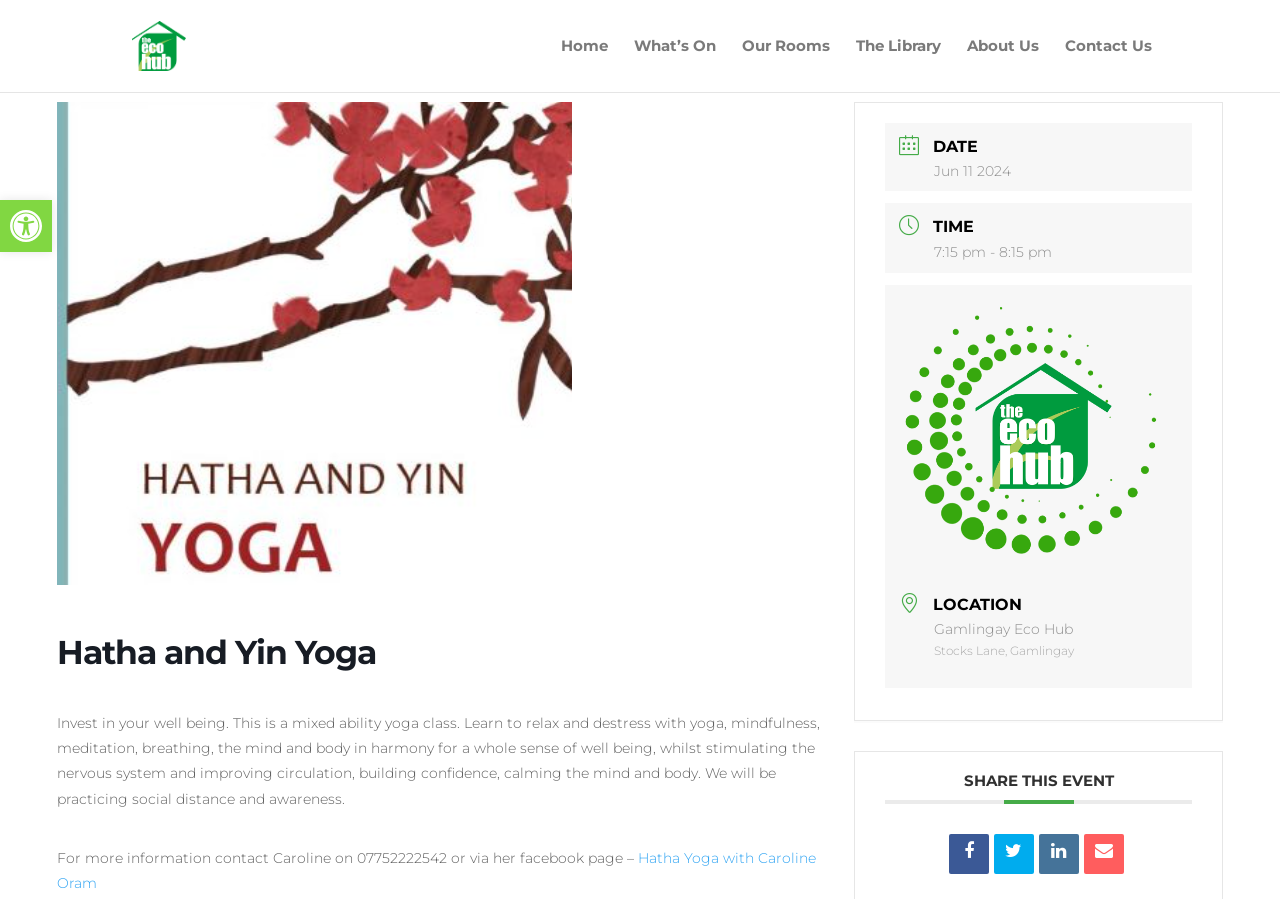Could you specify the bounding box coordinates for the clickable section to complete the following instruction: "Contact Caroline for more information"?

[0.045, 0.944, 0.638, 0.992]